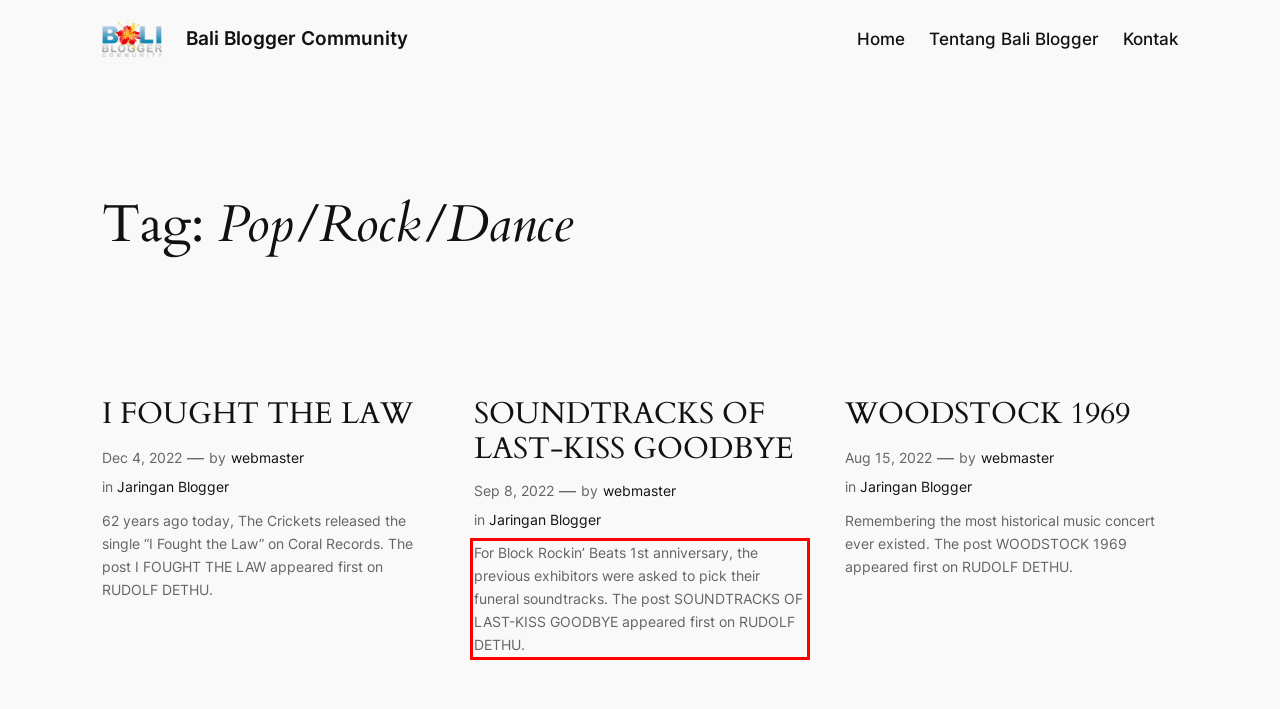Please perform OCR on the text within the red rectangle in the webpage screenshot and return the text content.

For Block Rockin’ Beats 1st anniversary, the previous exhibitors were asked to pick their funeral soundtracks. The post SOUNDTRACKS OF LAST-KISS GOODBYE appeared first on RUDOLF DETHU.